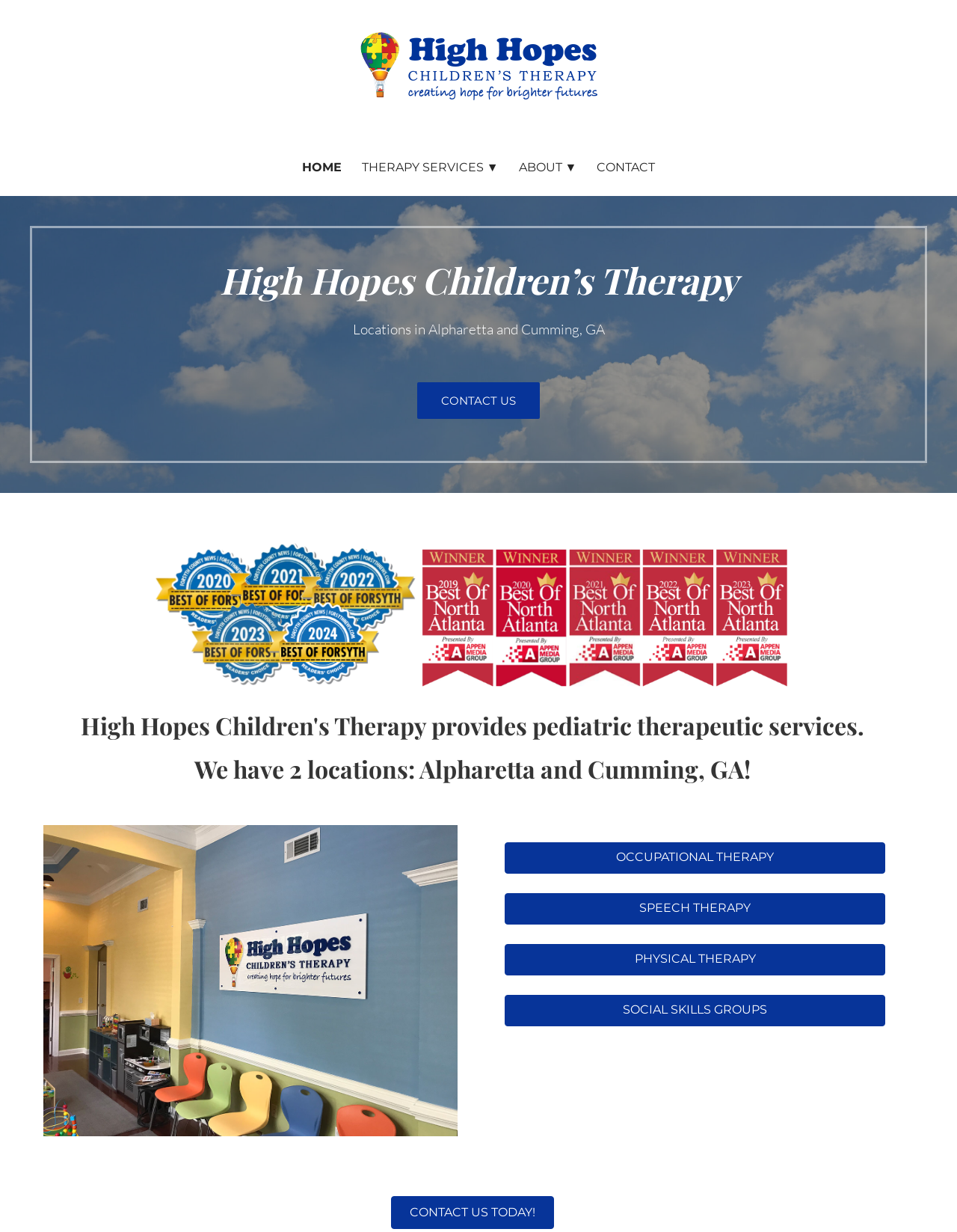Please identify and generate the text content of the webpage's main heading.

High Hopes Therapy